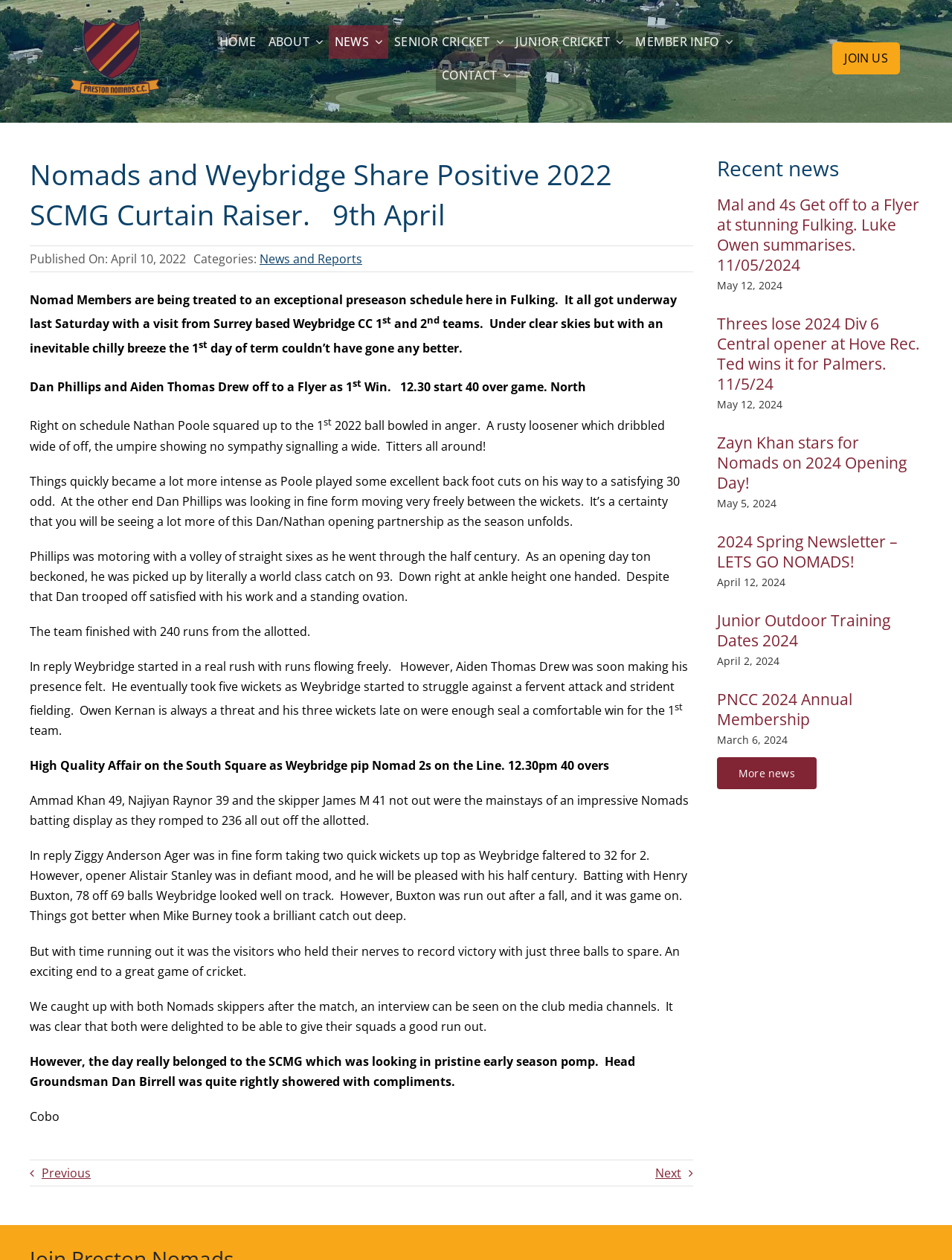Describe all significant elements and features of the webpage.

This webpage is about Preston Nomads Cricket Club (PNCC) and features a news article about a preseason match between Nomads and Weybridge Cricket Club. The article is divided into two parts, describing the performances of the Nomads 1st and 2nd teams.

At the top of the page, there is a navigation menu with links to different sections of the website, including "HOME", "ABOUT", "NEWS", "SENIOR CRICKET", "JUNIOR CRICKET", "MEMBER INFO", and "CONTACT". On the right side of the navigation menu, there is a "JOIN US" link.

Below the navigation menu, there is a main heading that reads "Nomads and Weybridge Share Positive 2022 SCMG Curtain Raiser. 9th April - Preston Nomads". The article is dated April 10, 2022, and is categorized under "News and Reports".

The article describes the Nomads 1st team's performance, mentioning that Dan Phillips and Aiden Thomas got off to a flyer, and that Nathan Poole played some excellent back foot cuts on his way to a satisfying 30 odd. The team finished with 240 runs from the allotted overs. In reply, Weybridge started in a real rush, but Aiden Thomas Drew took five wickets as Weybridge started to struggle against a fervent attack and strident fielding.

The article also describes the Nomads 2nd team's performance, mentioning that Ammad Khan, Najiyan Raynor, and the skipper James M were the mainstays of an impressive Nomads batting display as they romped to 236 all out off the allotted overs. In reply, Weybridge faltered to 32 for 2, but opener Alistair Stanley was in defiant mood, and he will be pleased with his half century.

At the bottom of the page, there is a section titled "Recent news" that features four news articles with headings, links, and dates. The articles are about various cricket matches and events related to PNCC. There is also a "More news" link at the bottom of this section.

Finally, there is a "Go to Top" link at the very bottom of the page, which allows users to quickly navigate back to the top of the page.